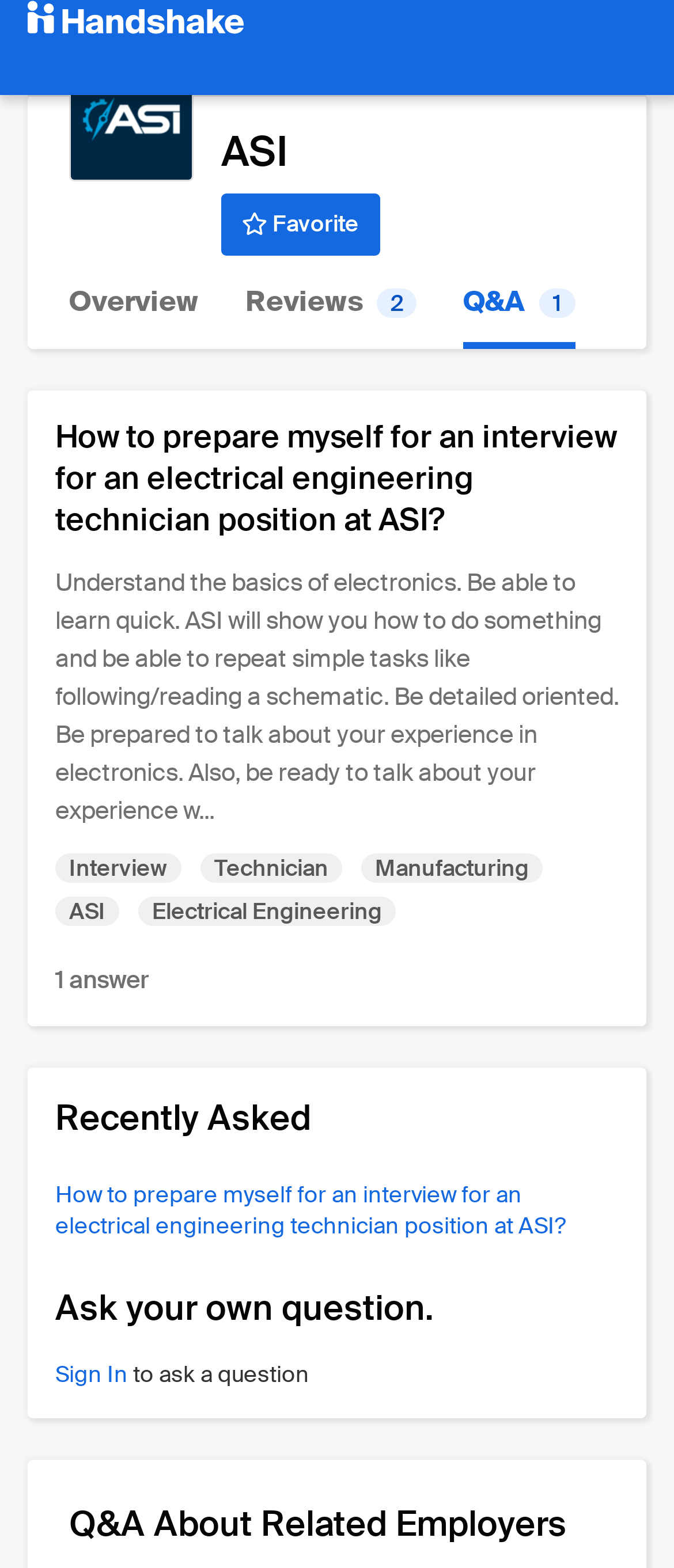Please specify the bounding box coordinates of the clickable section necessary to execute the following command: "Read reviews".

[0.364, 0.163, 0.618, 0.222]